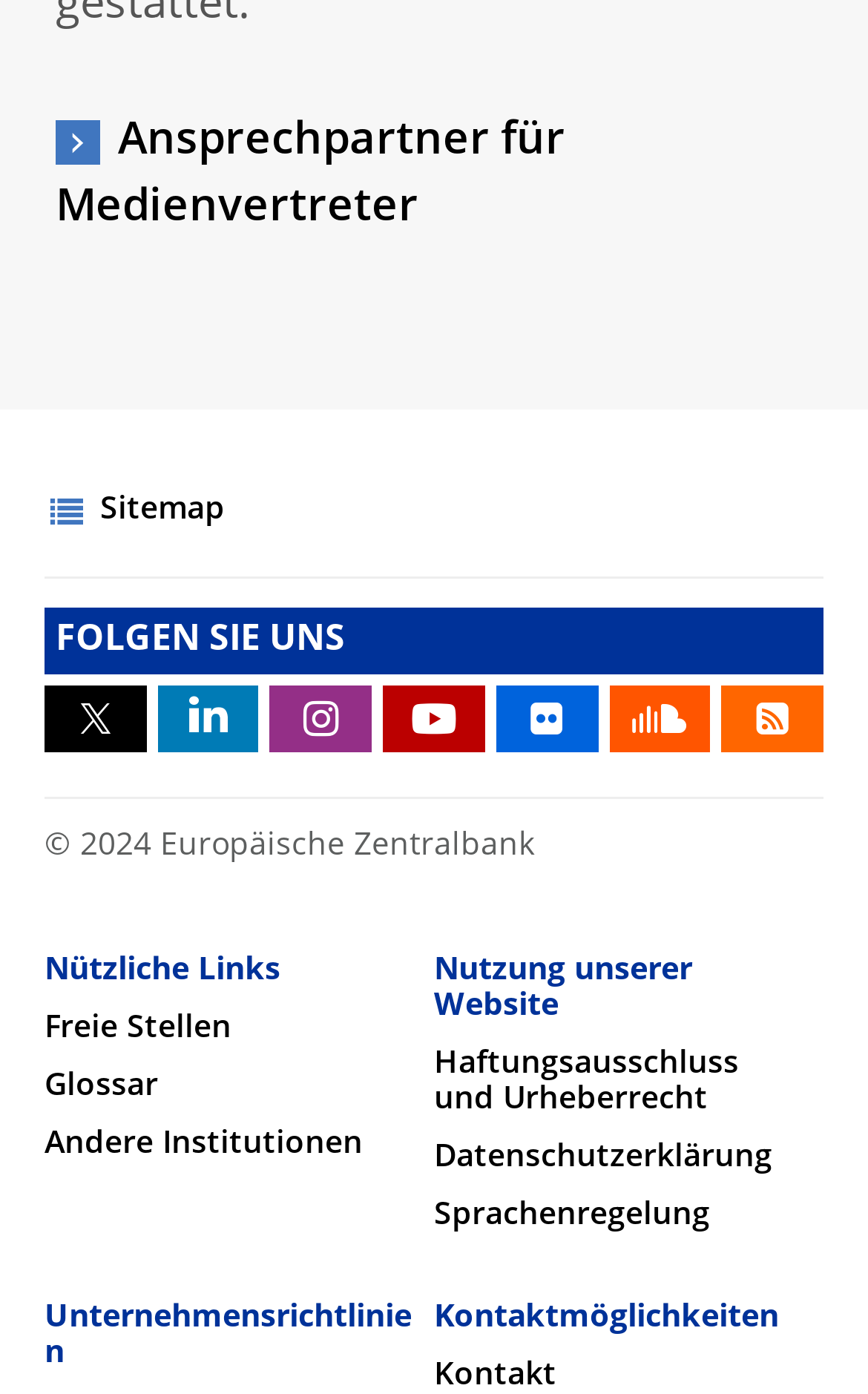Predict the bounding box coordinates of the area that should be clicked to accomplish the following instruction: "Contact the European Central Bank". The bounding box coordinates should consist of four float numbers between 0 and 1, i.e., [left, top, right, bottom].

[0.5, 0.976, 0.641, 0.998]